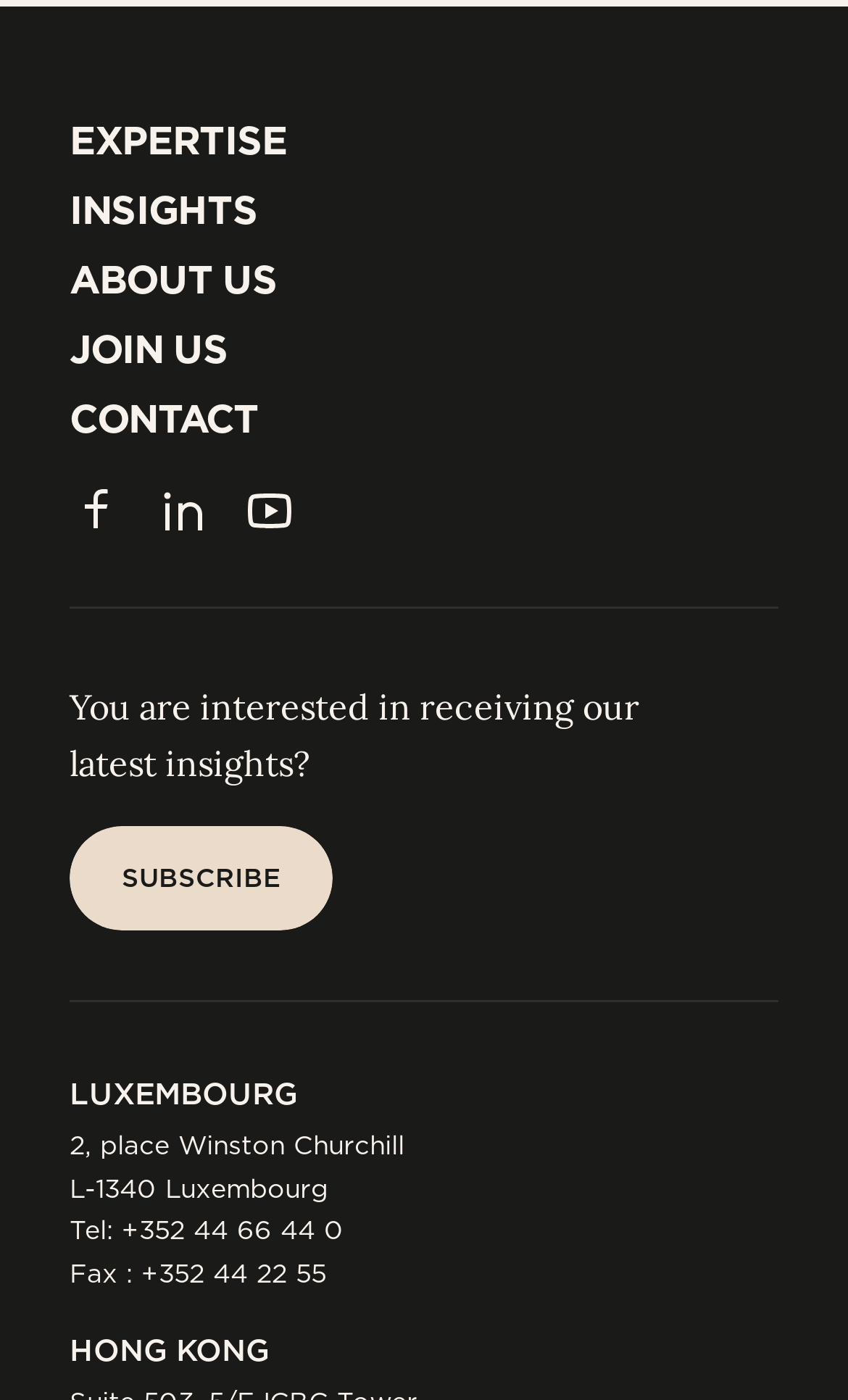Locate the bounding box coordinates of the element's region that should be clicked to carry out the following instruction: "Visit Facebook page". The coordinates need to be four float numbers between 0 and 1, i.e., [left, top, right, bottom].

[0.082, 0.346, 0.144, 0.384]